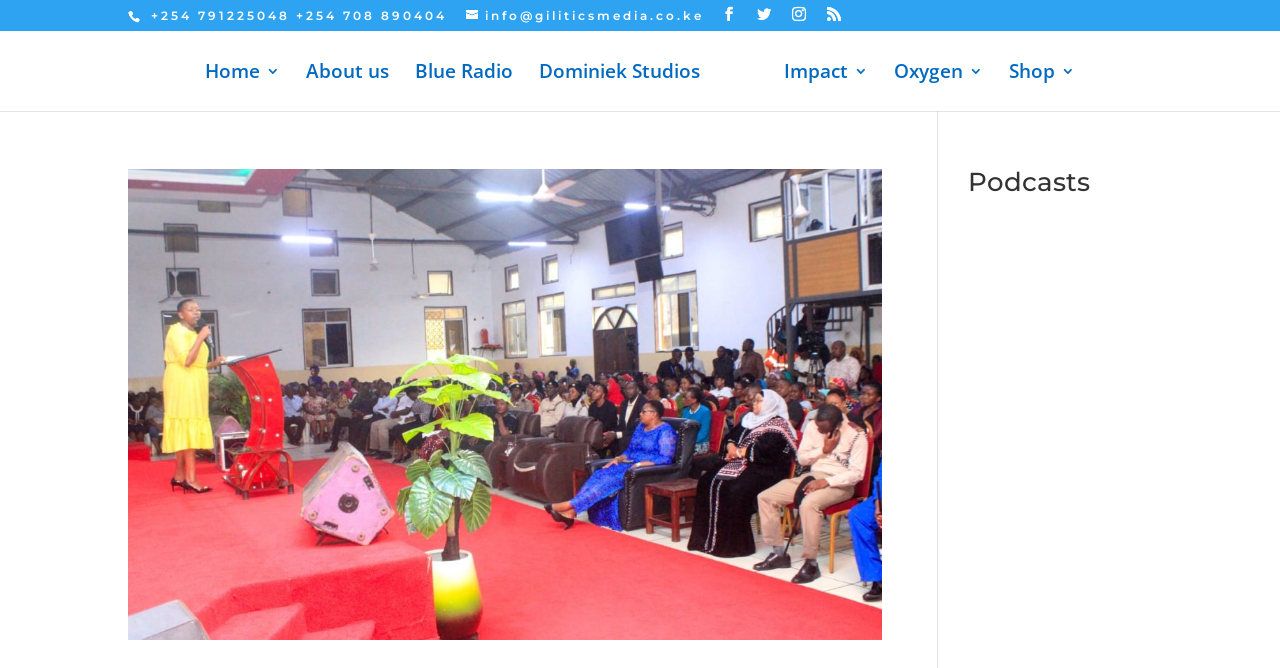What is the name of the company?
Using the visual information, answer the question in a single word or phrase.

Gilitics Media